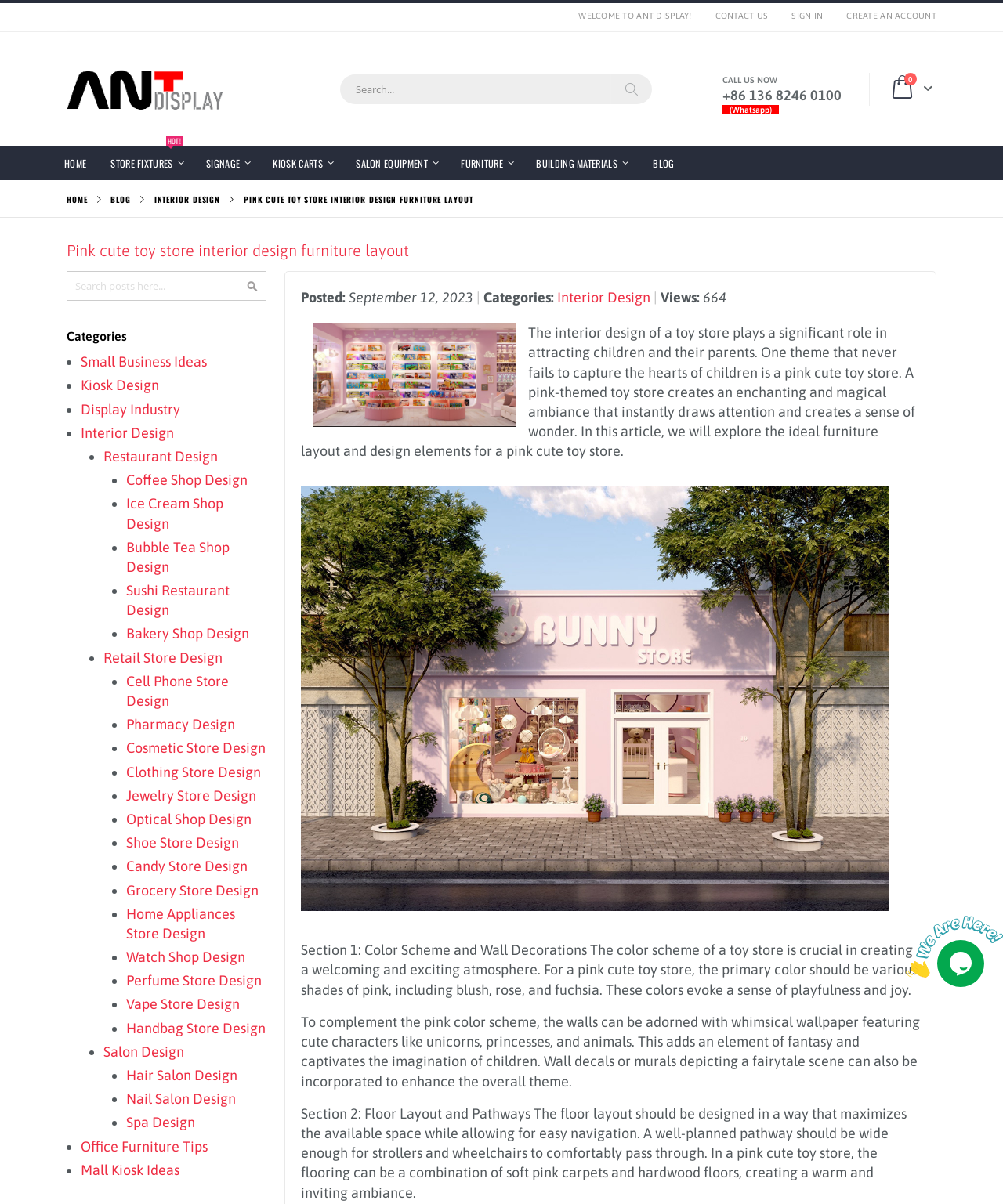Locate the bounding box coordinates of the element you need to click to accomplish the task described by this instruction: "Click the Loglink link".

None